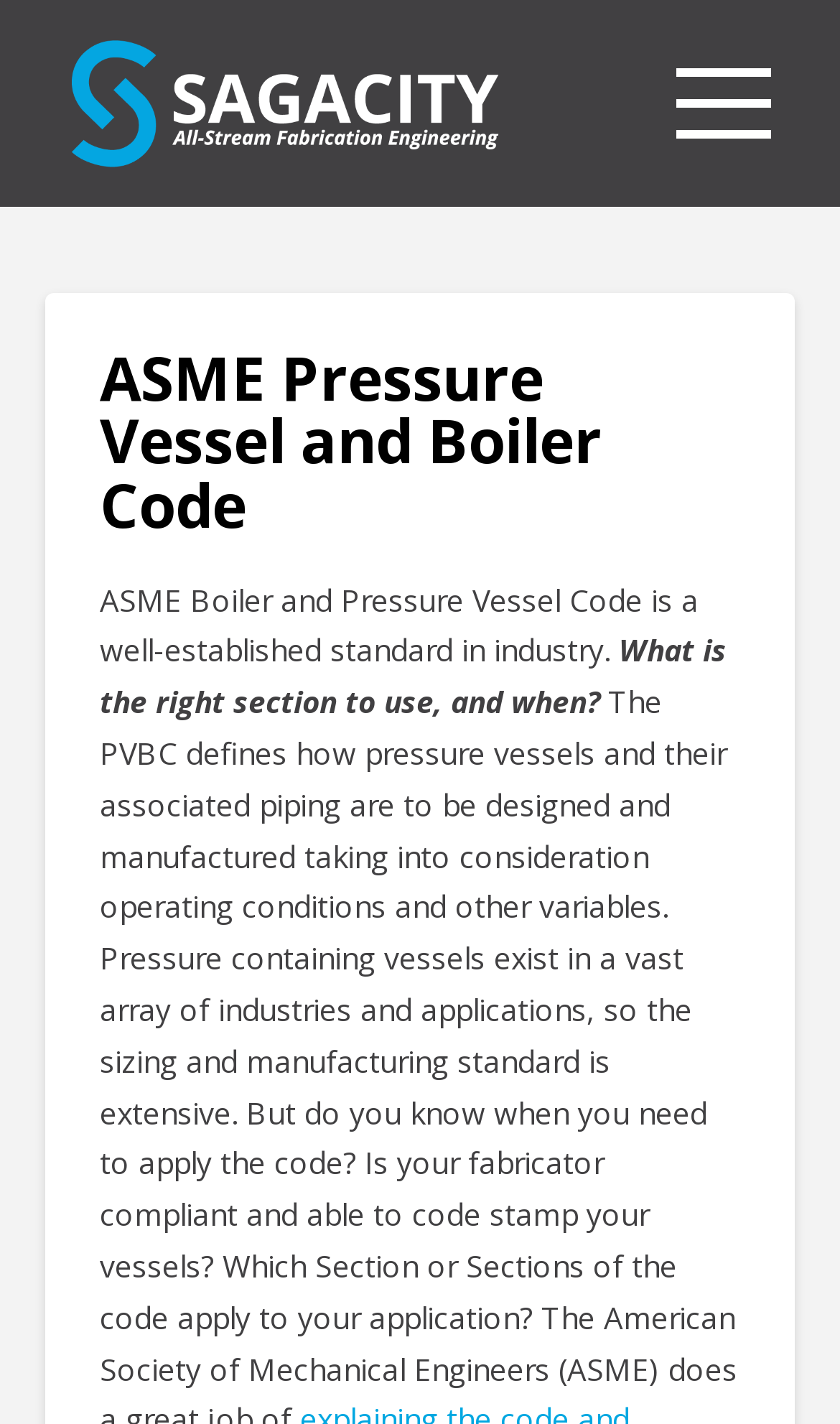Determine the webpage's heading and output its text content.

ASME Pressure Vessel and Boiler Code